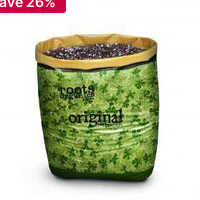What is the color of the background on the packaging?
Please respond to the question thoroughly and include all relevant details.

The packaging of the Root Organics Original Potting Soil has a visually striking design, featuring a vibrant green background with floral patterns, which makes it appealing to customers.